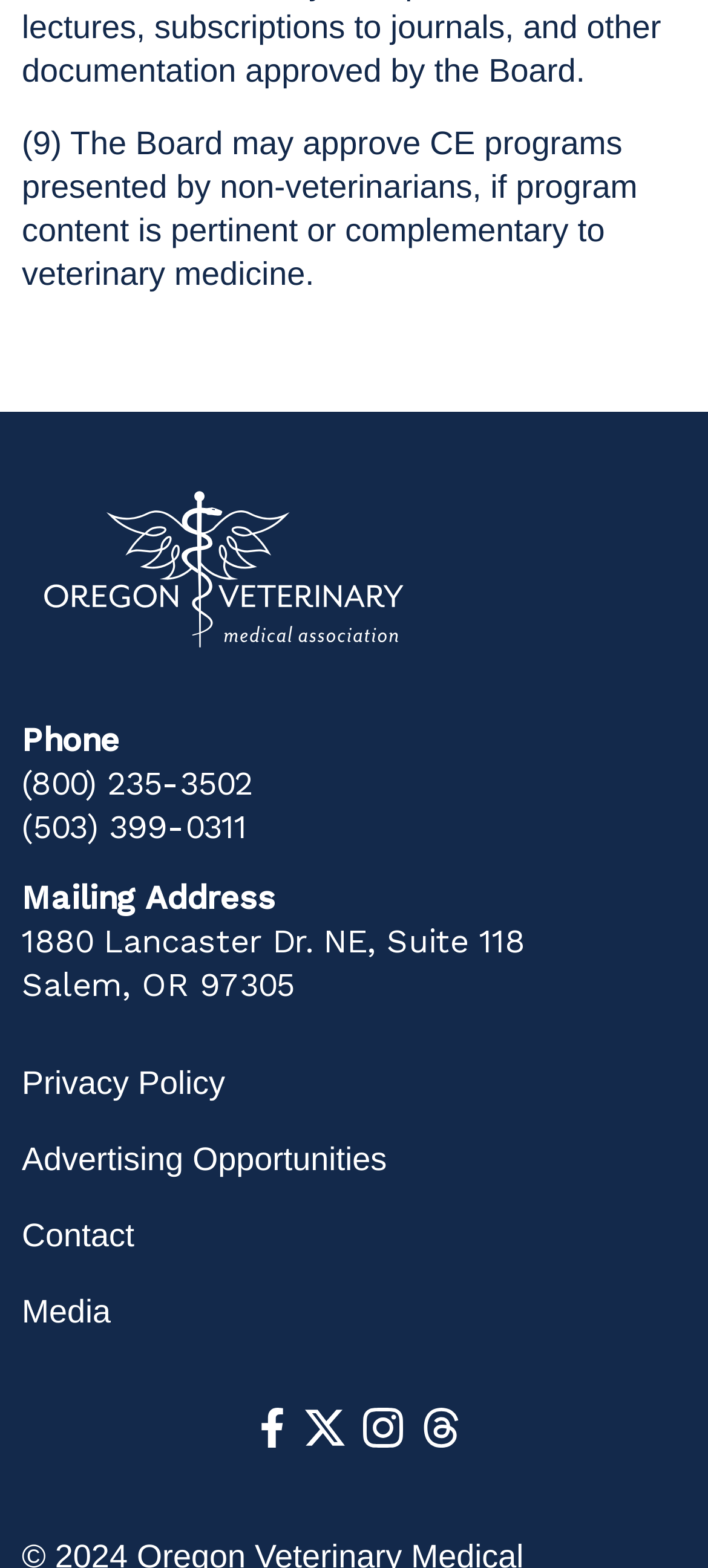Determine the bounding box coordinates of the region I should click to achieve the following instruction: "Click on the 'PRO TIPS' link". Ensure the bounding box coordinates are four float numbers between 0 and 1, i.e., [left, top, right, bottom].

None